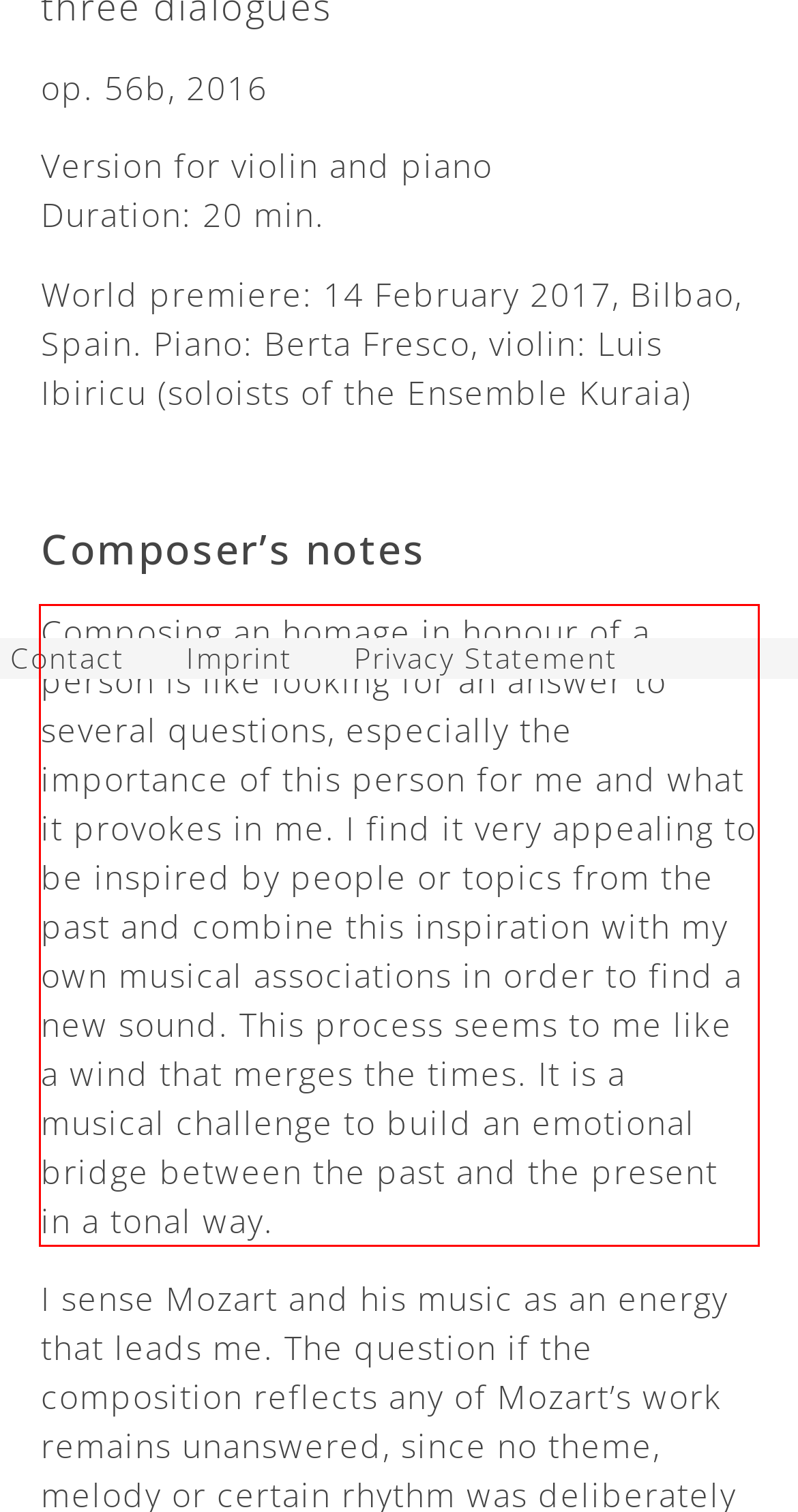Given the screenshot of a webpage, identify the red rectangle bounding box and recognize the text content inside it, generating the extracted text.

Composing an homage in honour of a person is like looking for an answer to several questions, especially the importance of this person for me and what it provokes in me. I find it very appealing to be inspired by people or topics from the past and combine this inspiration with my own musical associations in order to find a new sound. This process seems to me like a wind that merges the times. It is a musical challenge to build an emotional bridge between the past and the present in a tonal way.